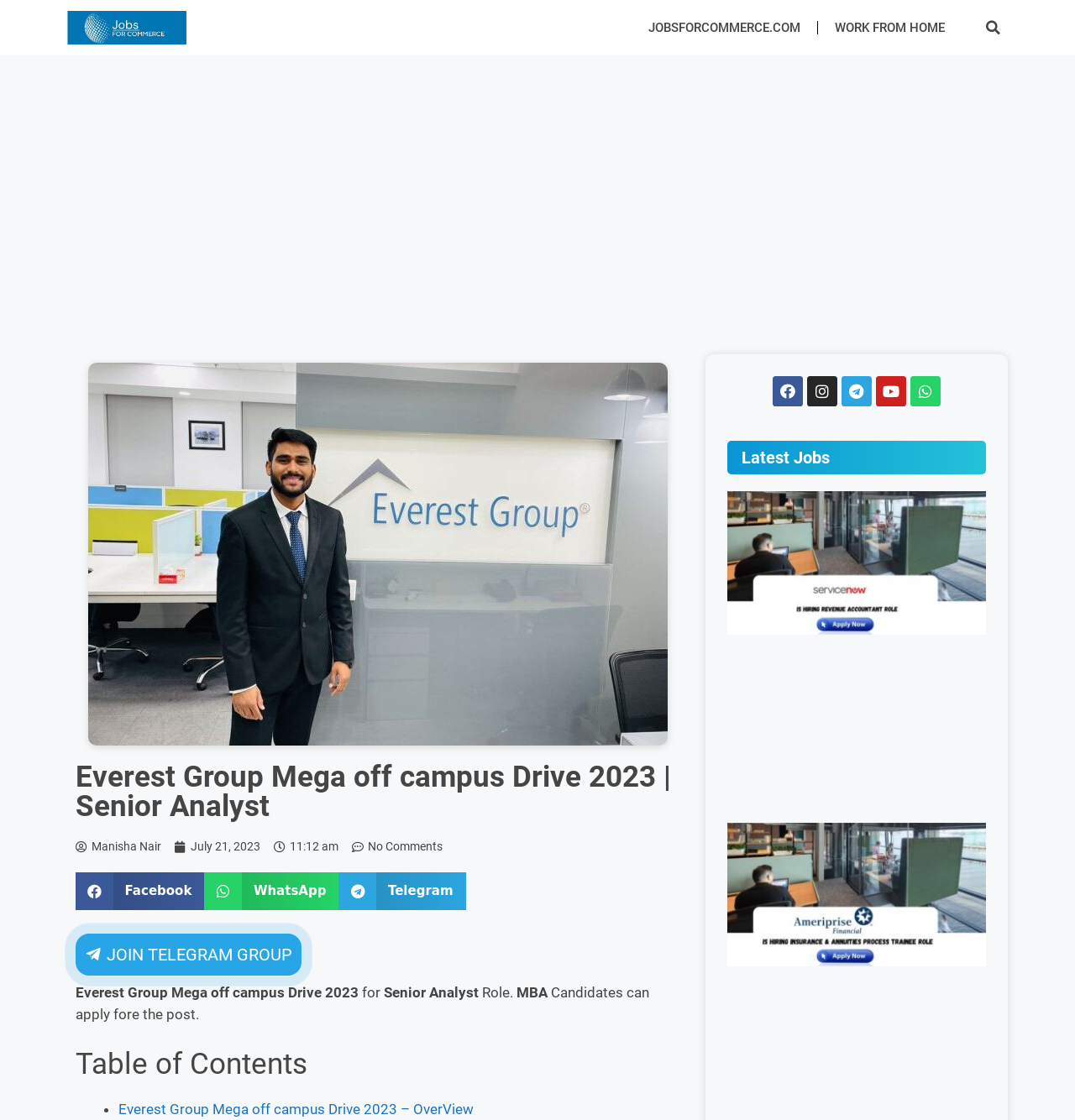Based on the element description, predict the bounding box coordinates (top-left x, top-left y, bottom-right x, bottom-right y) for the UI element in the screenshot: Manisha Nair

[0.07, 0.748, 0.15, 0.764]